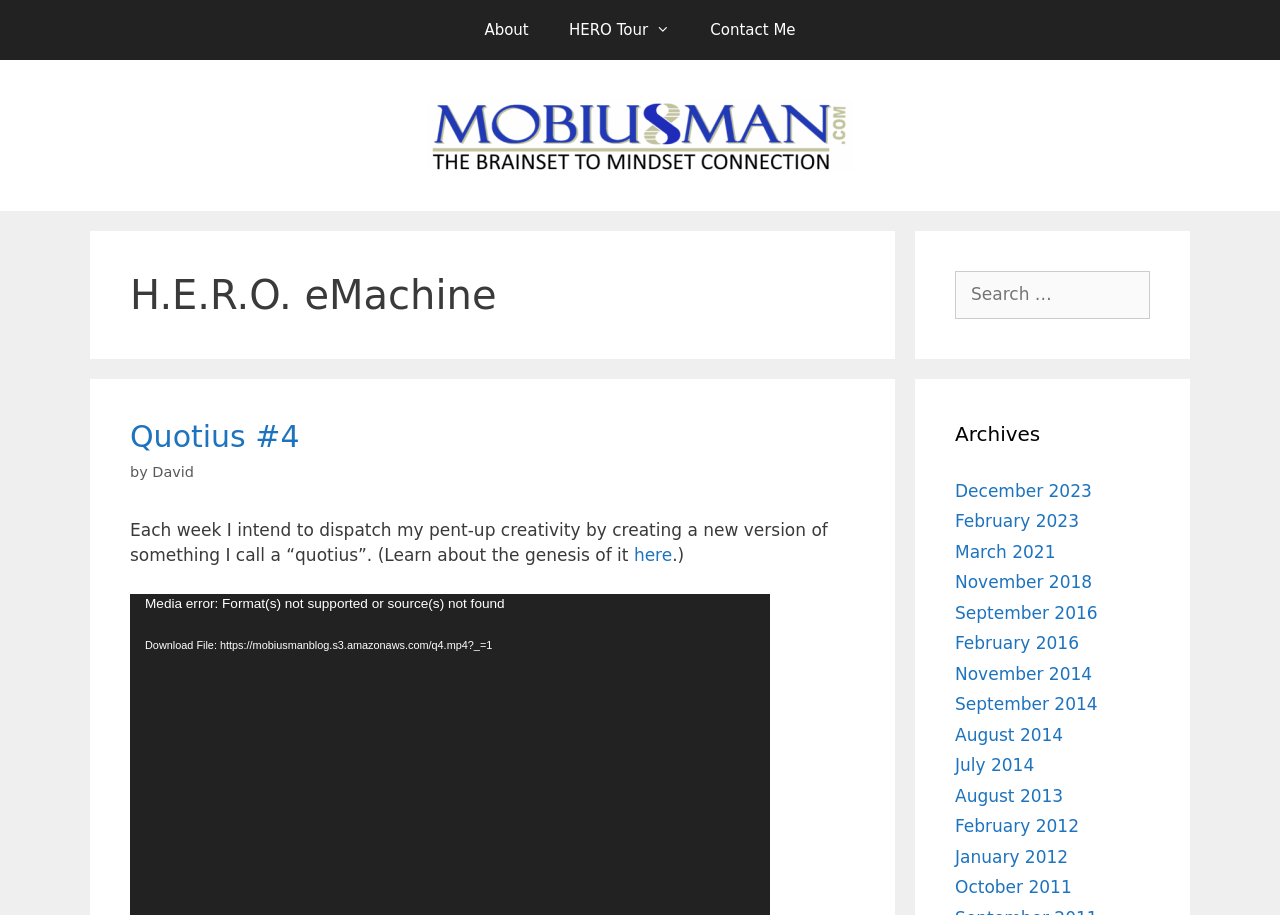Please respond to the question with a concise word or phrase:
What is the name of the website?

H.E.R.O. eMachine